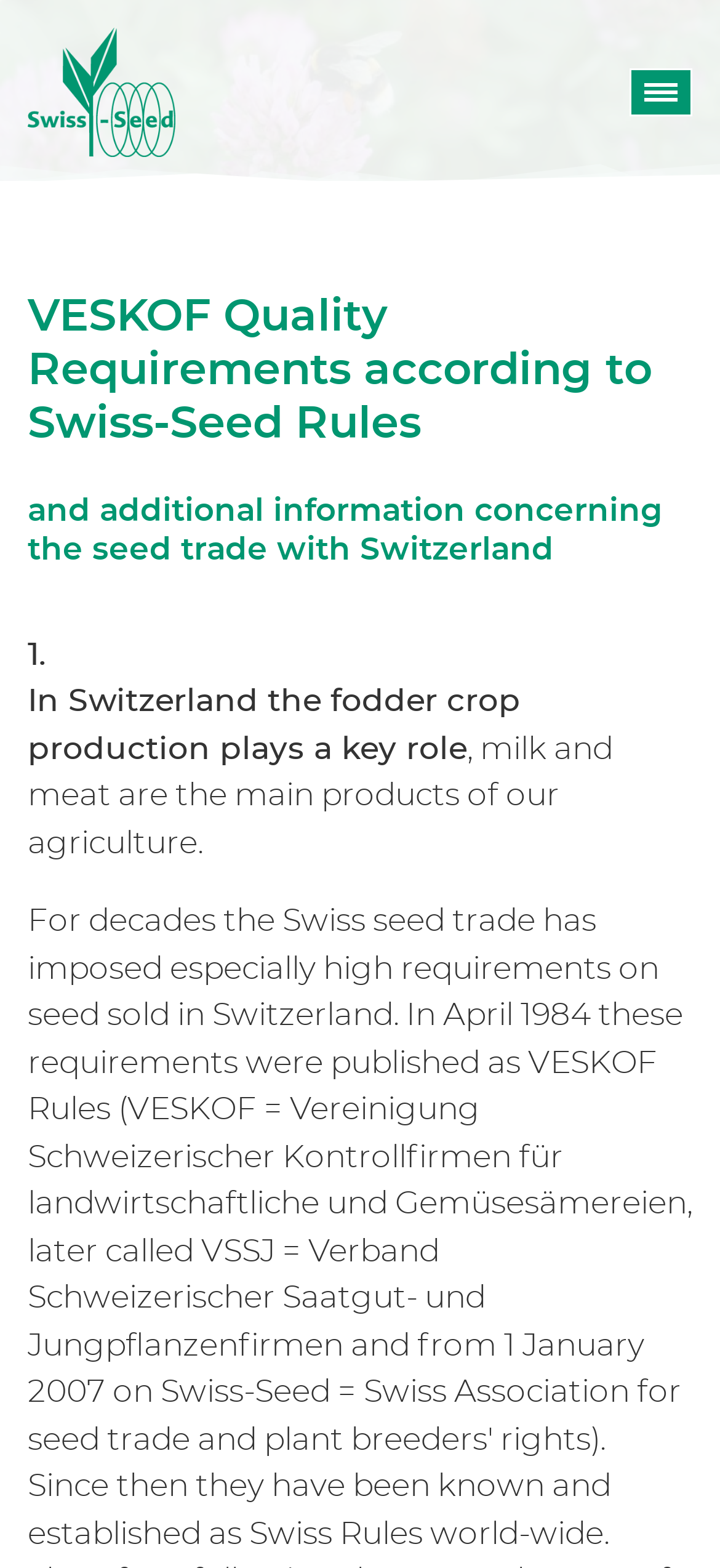What type of information is provided on this webpage?
Please respond to the question thoroughly and include all relevant details.

The webpage provides information about VESKOF quality requirements according to Swiss-Seed rules, as well as additional information concerning the seed trade with Switzerland, as indicated by the heading and the content of the webpage.